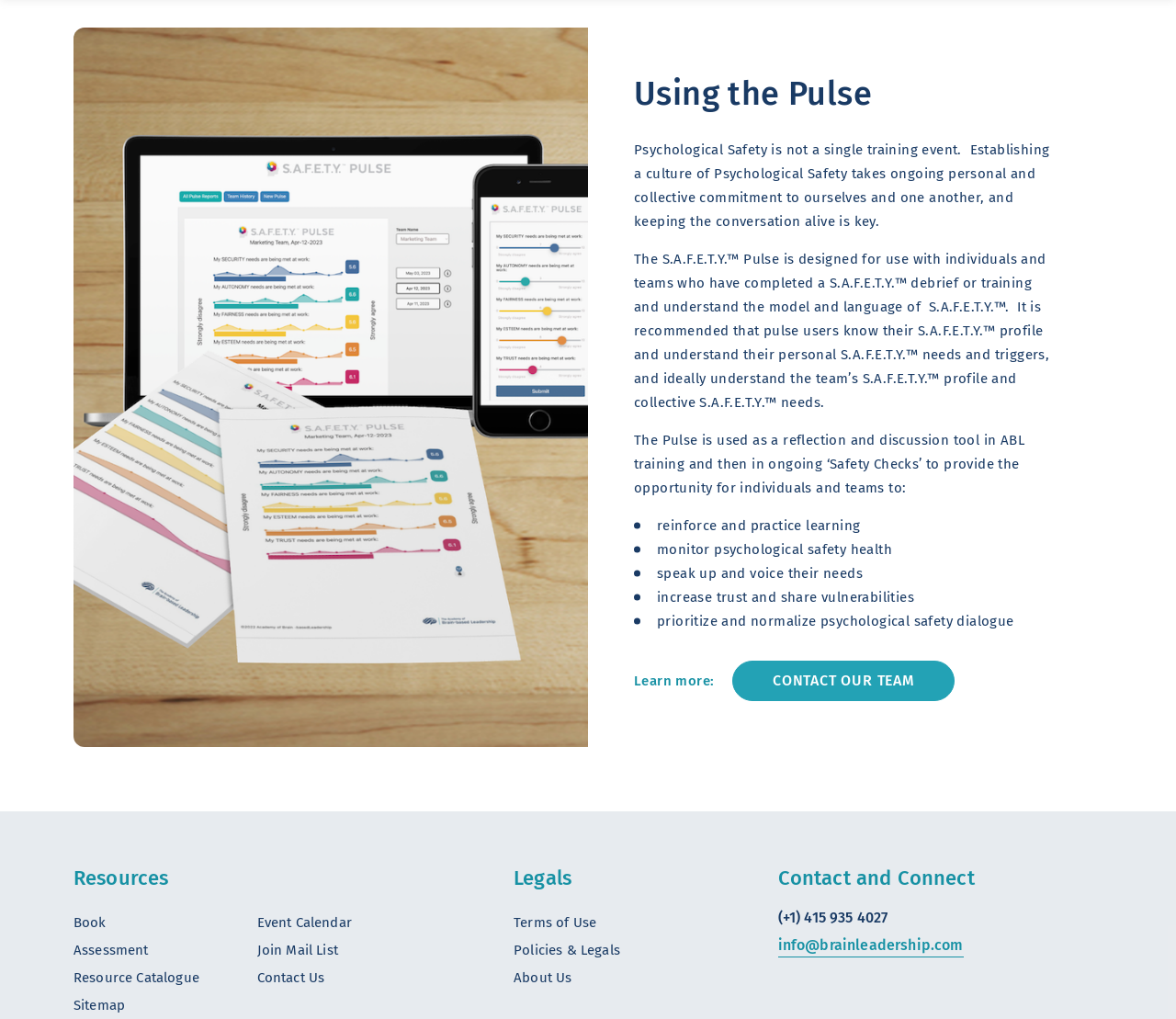Please specify the bounding box coordinates of the clickable region necessary for completing the following instruction: "Book a session". The coordinates must consist of four float numbers between 0 and 1, i.e., [left, top, right, bottom].

[0.062, 0.897, 0.09, 0.913]